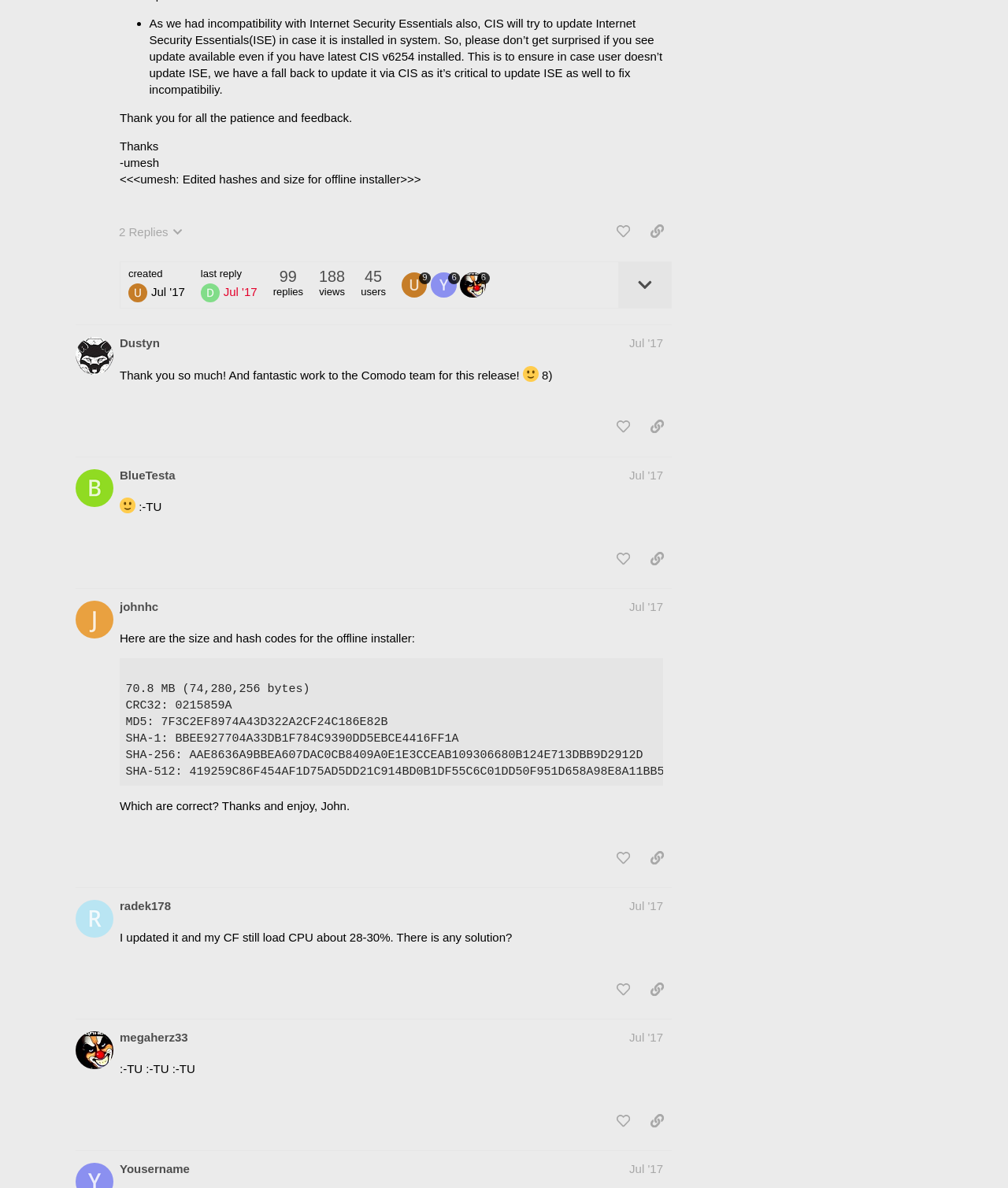Can you identify the bounding box coordinates of the clickable region needed to carry out this instruction: 'Click on the Short Stories link'? The coordinates should be four float numbers within the range of 0 to 1, stated as [left, top, right, bottom].

None